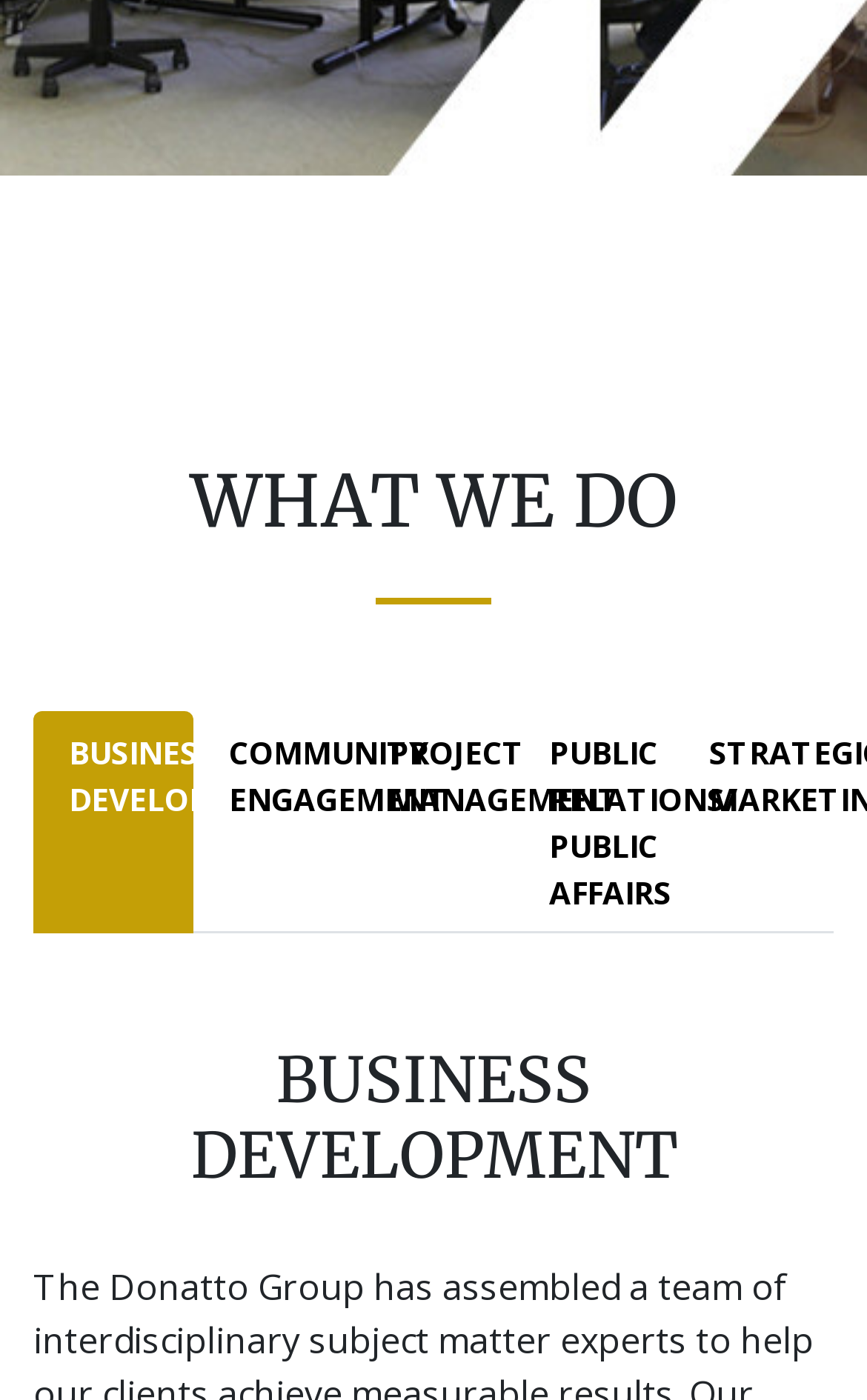What is the orientation of the separator element? Observe the screenshot and provide a one-word or short phrase answer.

horizontal